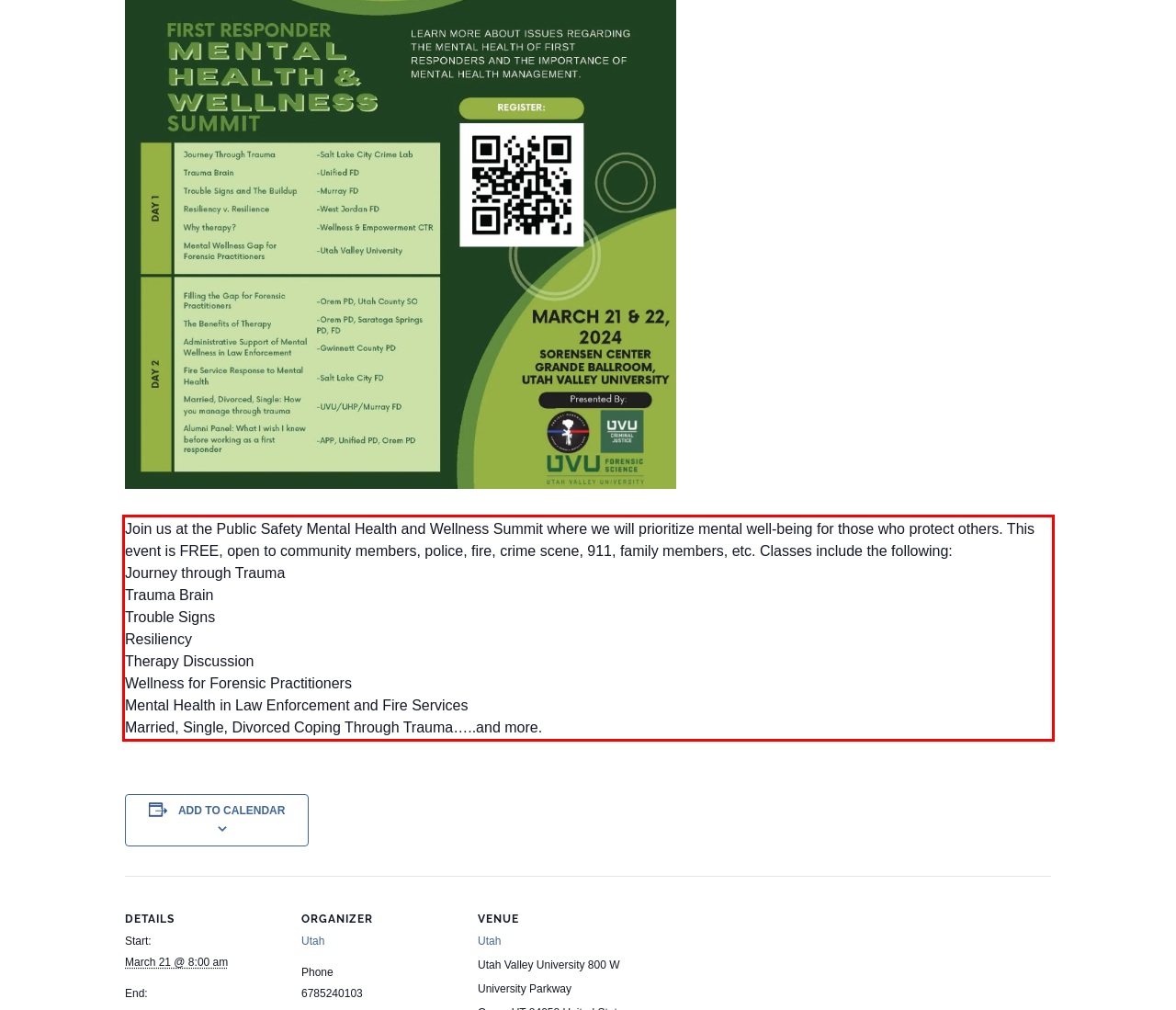Please examine the webpage screenshot containing a red bounding box and use OCR to recognize and output the text inside the red bounding box.

Join us at the Public Safety Mental Health and Wellness Summit where we will prioritize mental well-being for those who protect others. This event is FREE, open to community members, police, fire, crime scene, 911, family members, etc. Classes include the following: Journey through Trauma Trauma Brain Trouble Signs Resiliency Therapy Discussion Wellness for Forensic Practitioners Mental Health in Law Enforcement and Fire Services Married, Single, Divorced Coping Through Trauma…..and more.